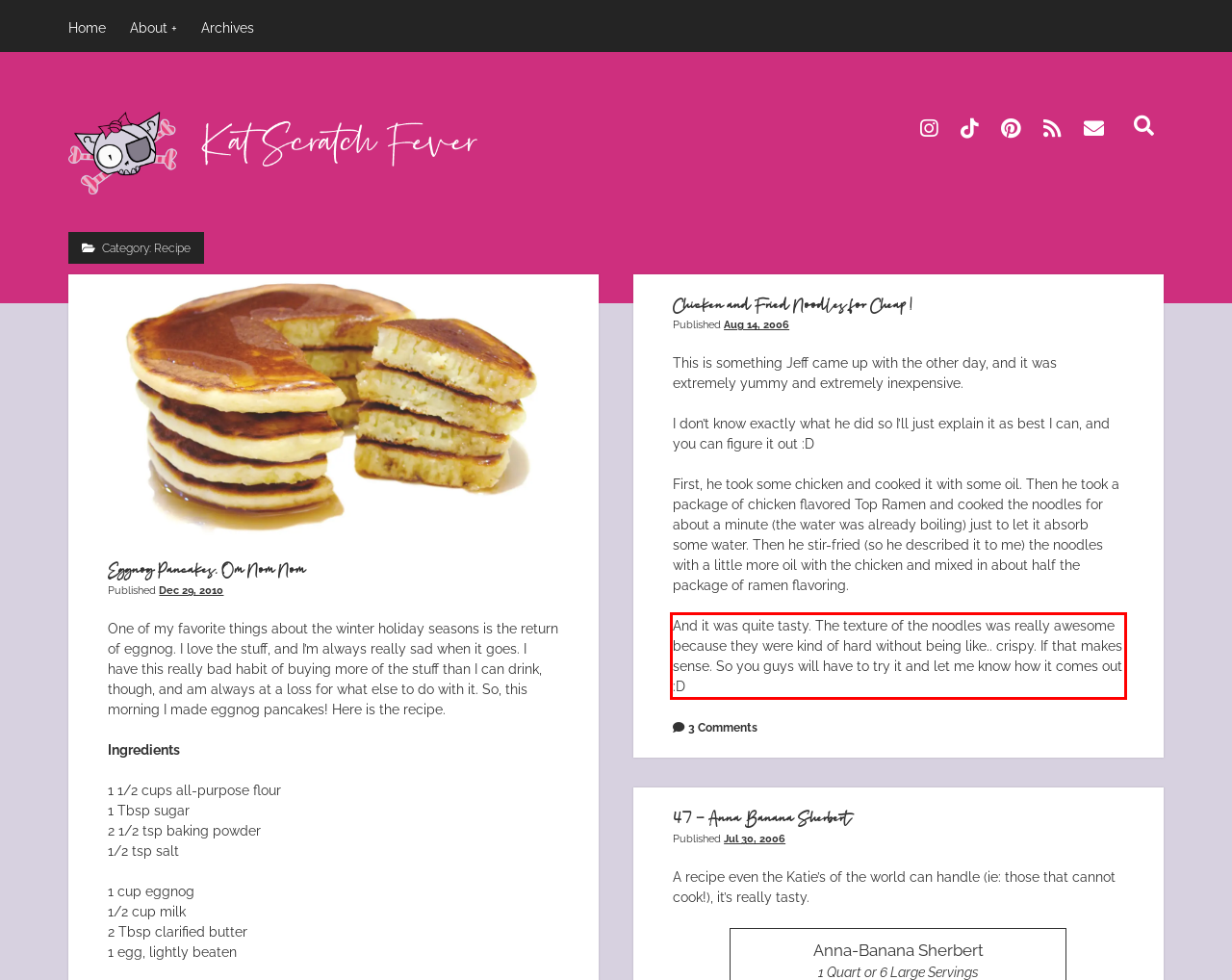Examine the webpage screenshot and use OCR to recognize and output the text within the red bounding box.

And it was quite tasty. The texture of the noodles was really awesome because they were kind of hard without being like.. crispy. If that makes sense. So you guys will have to try it and let me know how it comes out :D